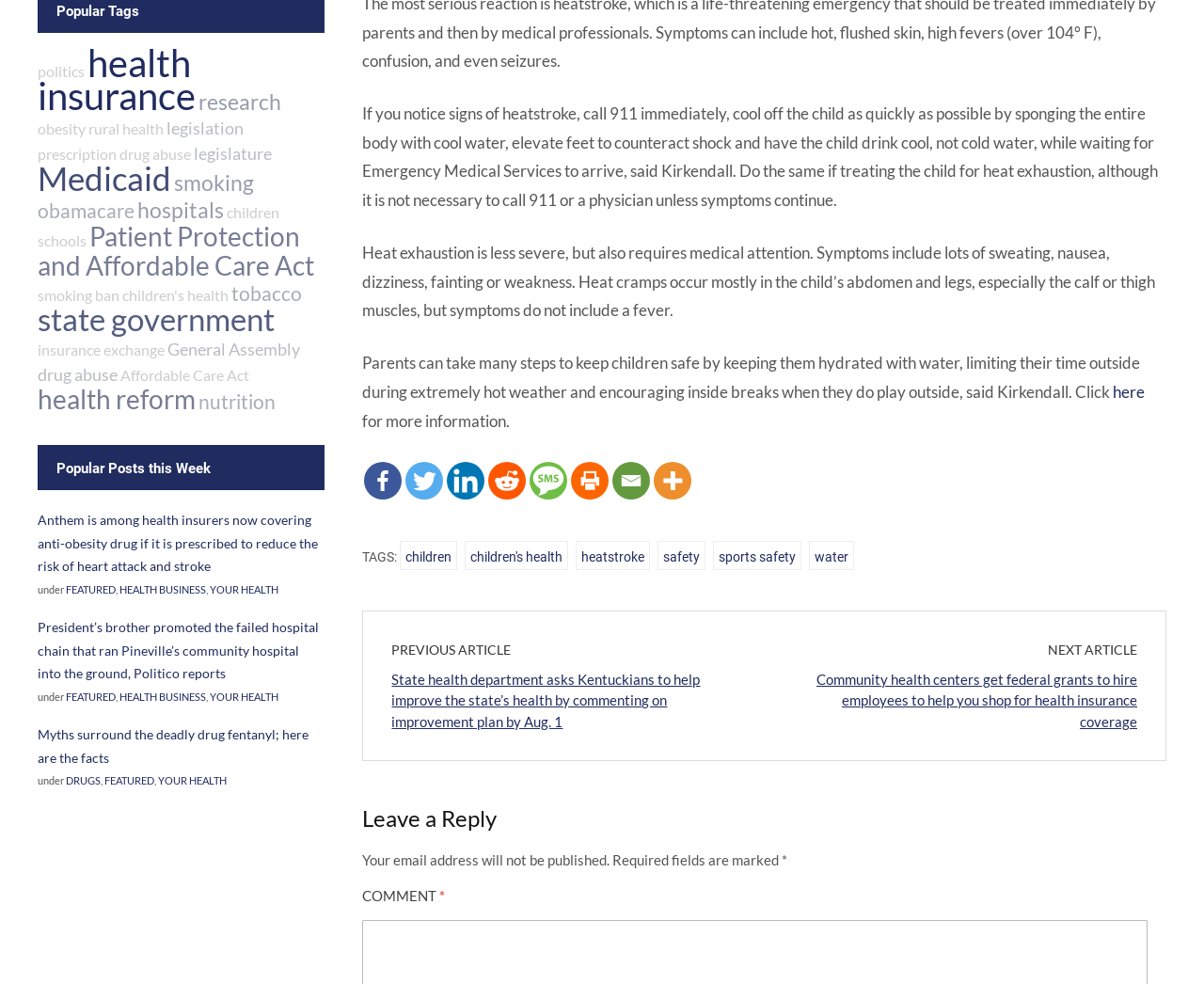Determine the bounding box coordinates of the UI element that matches the following description: "children's health". The coordinates should be four float numbers between 0 and 1 in the format [left, top, right, bottom].

[0.386, 0.549, 0.472, 0.579]